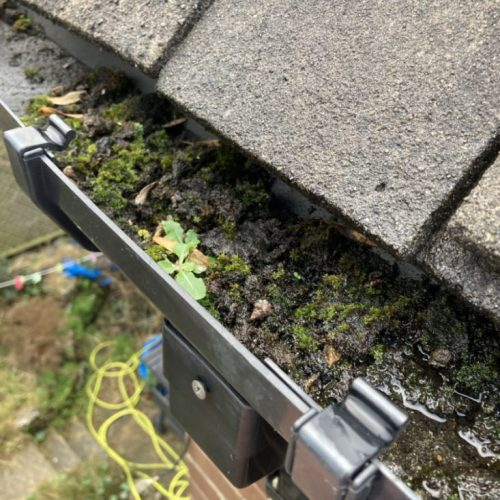Give a concise answer of one word or phrase to the question: 
What services does Yorkshire Gutter Buster provide?

Gutter cleaning and repair